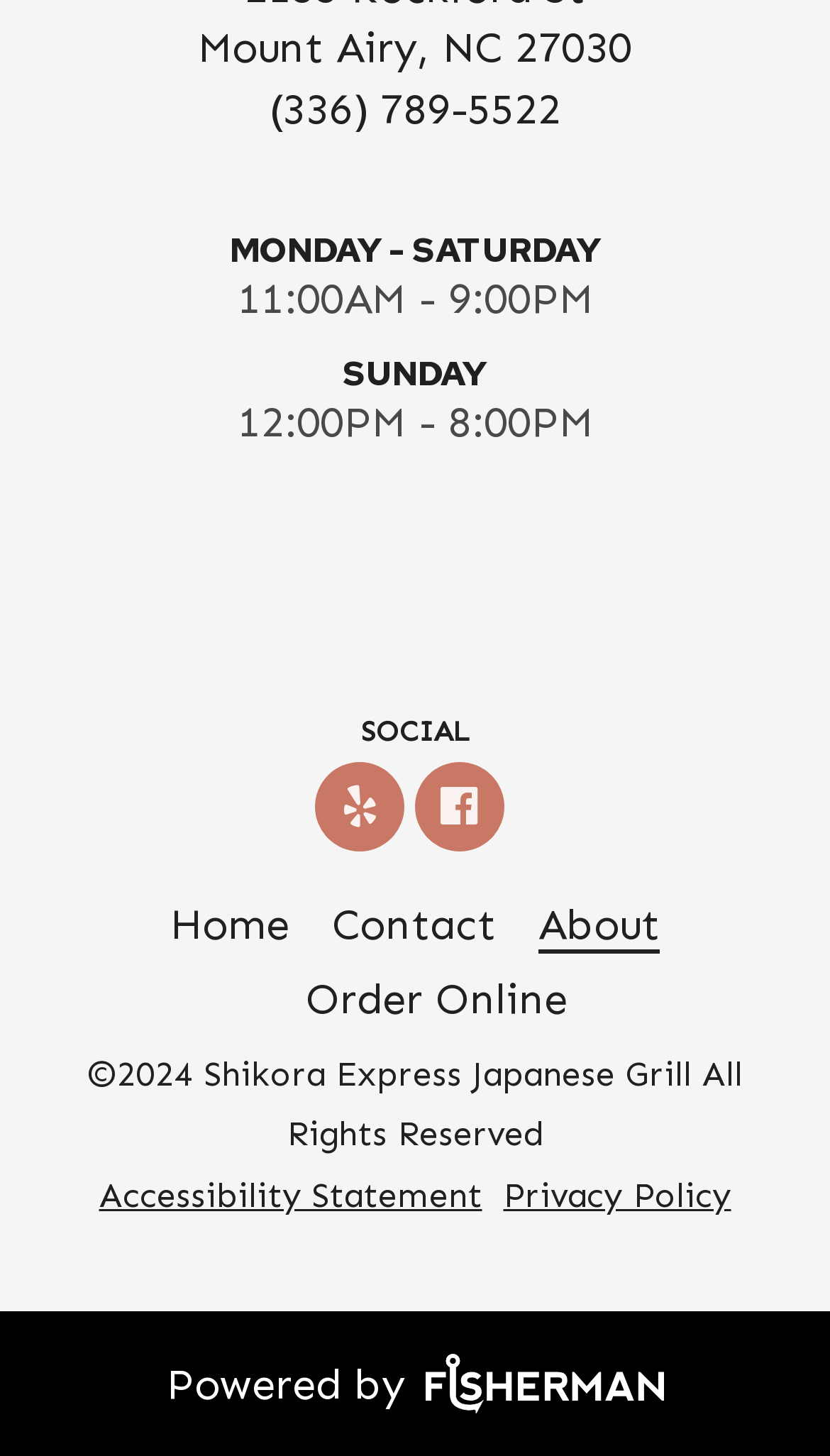Find and specify the bounding box coordinates that correspond to the clickable region for the instruction: "Visit the Yelp page".

[0.379, 0.536, 0.5, 0.571]